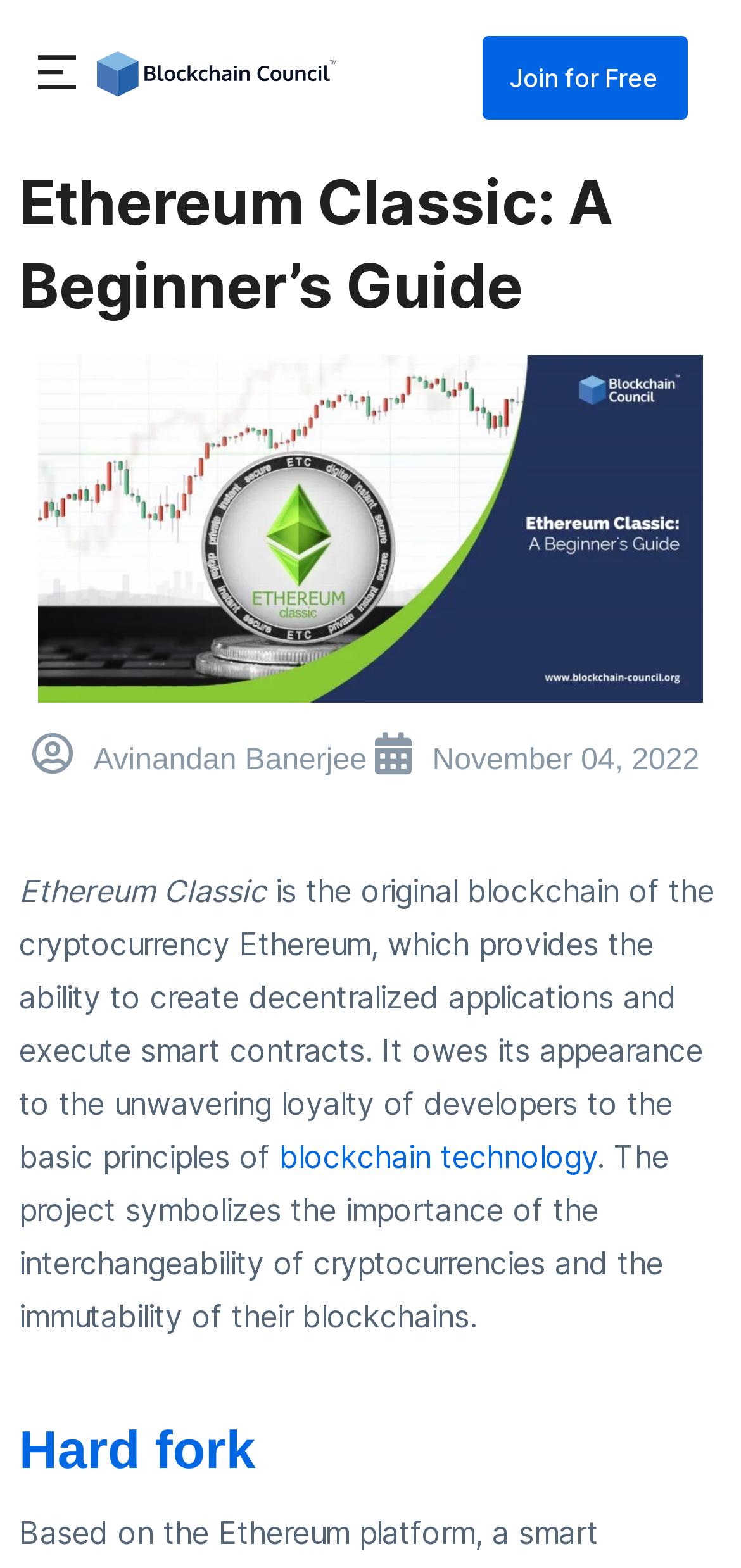Answer briefly with one word or phrase:
What is the topic of the main heading?

Ethereum Classic